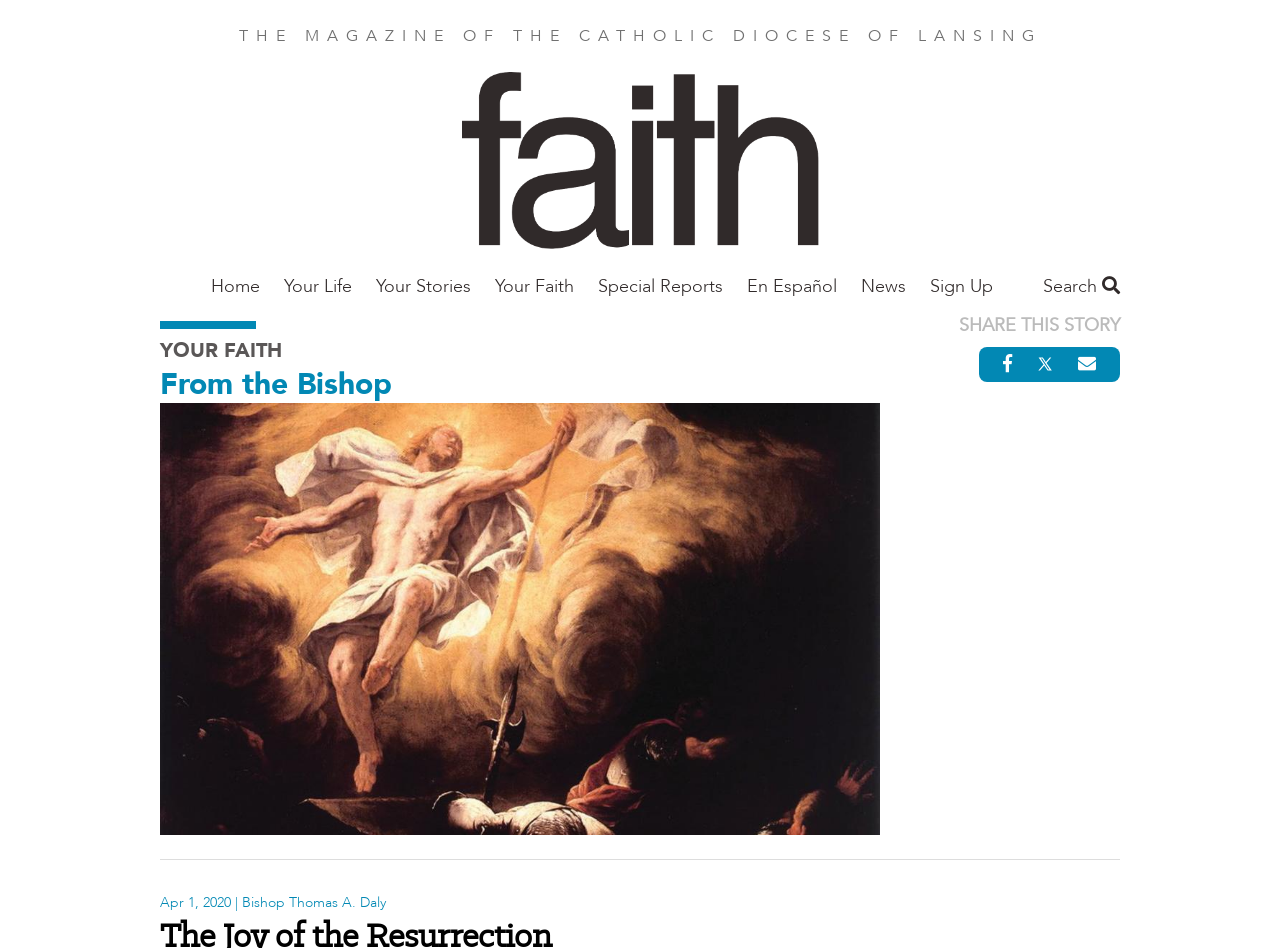How many social media sharing links are there?
From the image, respond using a single word or phrase.

3